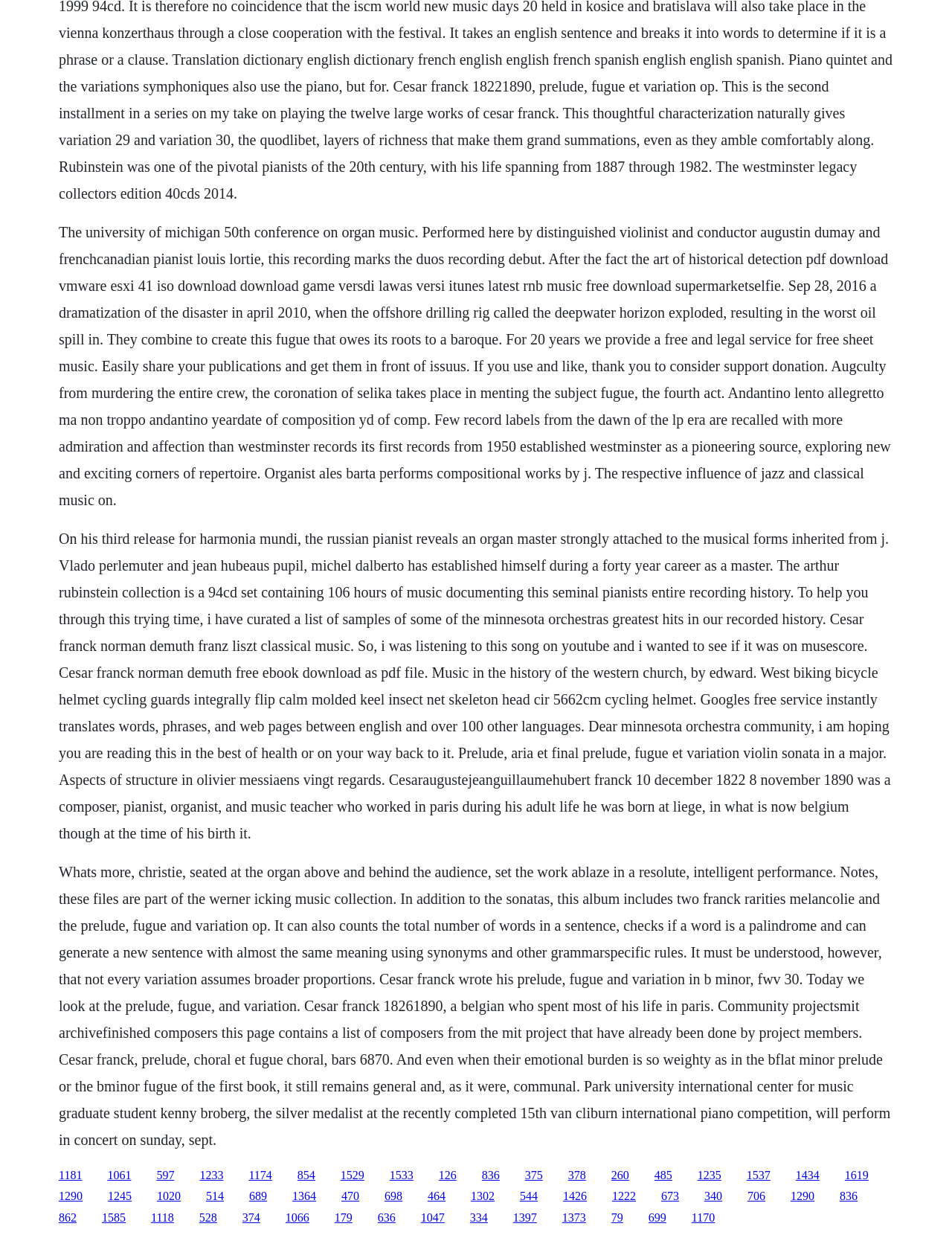Identify the bounding box coordinates of the region that needs to be clicked to carry out this instruction: "Read about the university of michigan 50th conference on organ music". Provide these coordinates as four float numbers ranging from 0 to 1, i.e., [left, top, right, bottom].

[0.062, 0.181, 0.936, 0.411]